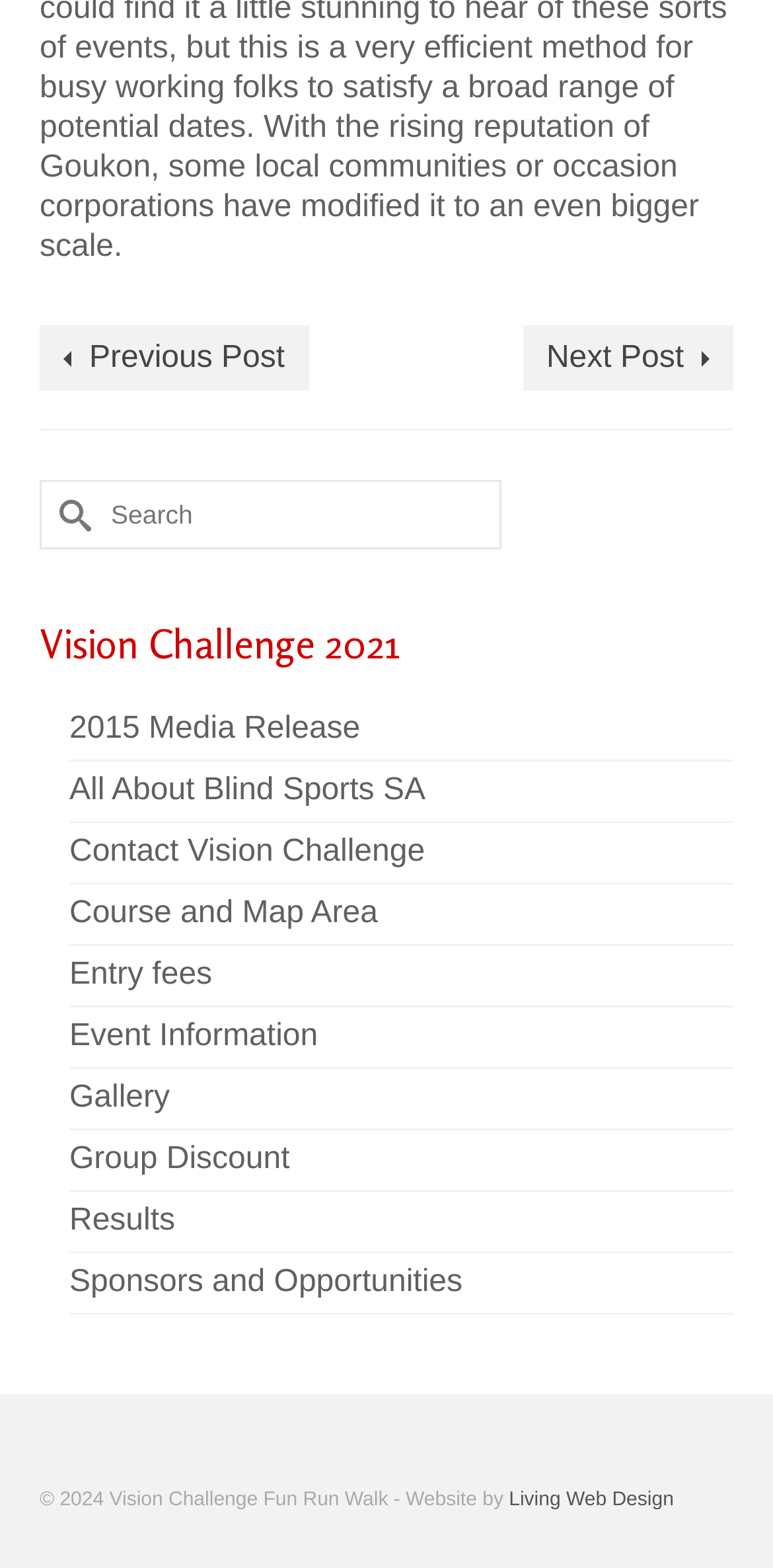Please identify the bounding box coordinates of the area that needs to be clicked to fulfill the following instruction: "Check the curriculum applicable."

None